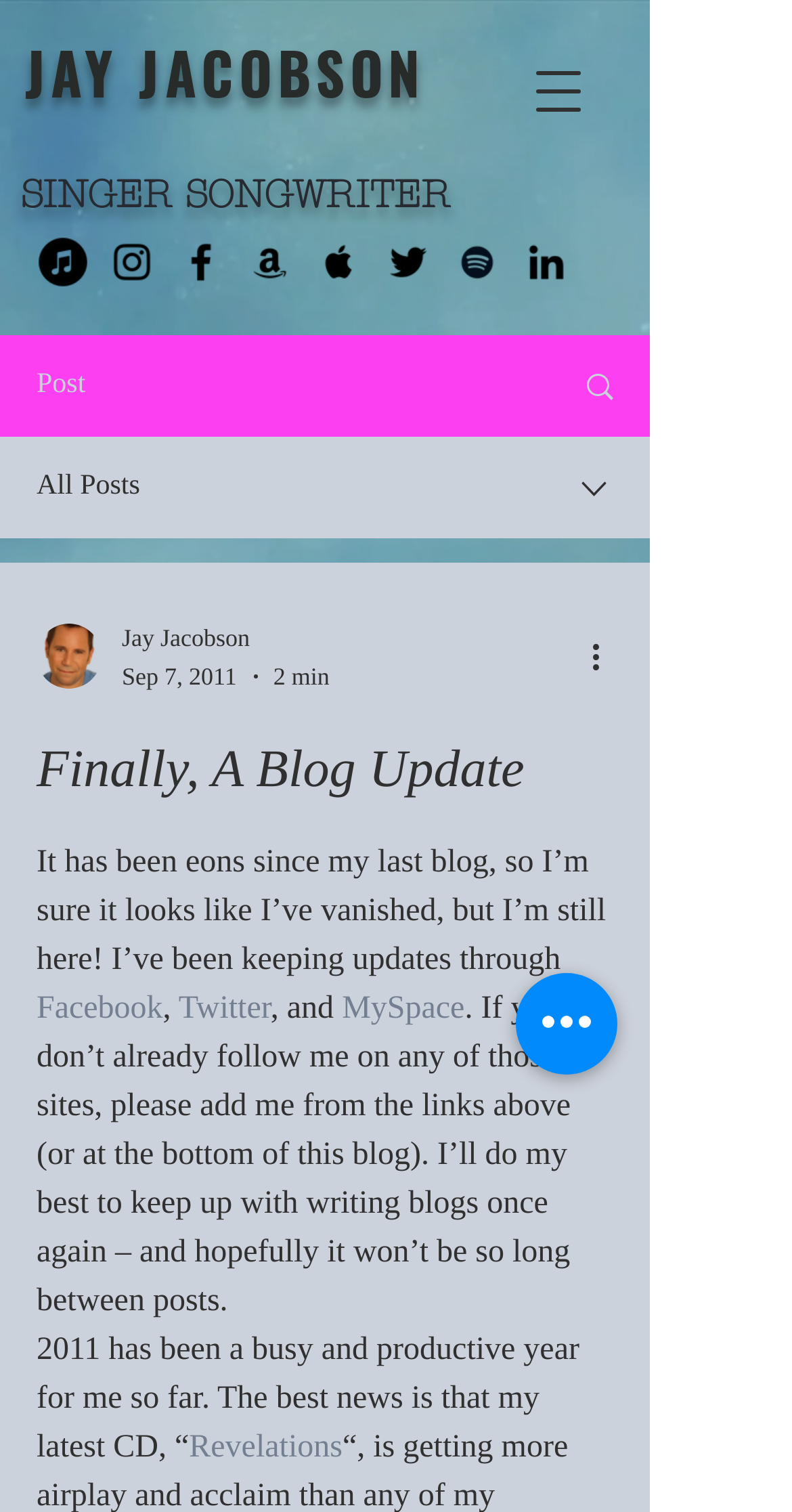How many navigation menu items are available?
Based on the visual content, answer with a single word or a brief phrase.

4